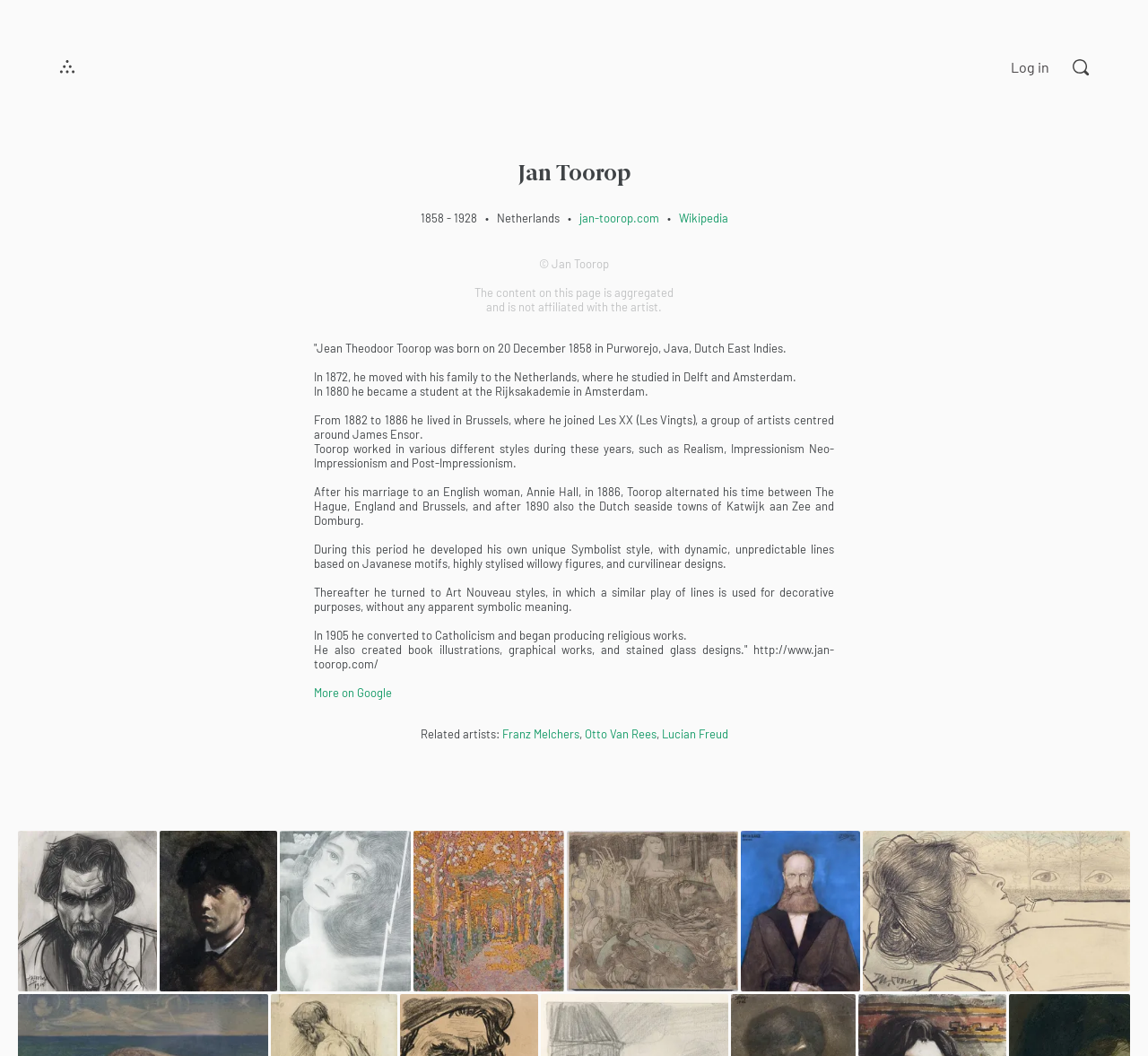Locate the bounding box coordinates of the element's region that should be clicked to carry out the following instruction: "View the artwork titled Self Portrait". The coordinates need to be four float numbers between 0 and 1, i.e., [left, top, right, bottom].

[0.016, 0.787, 0.137, 0.939]